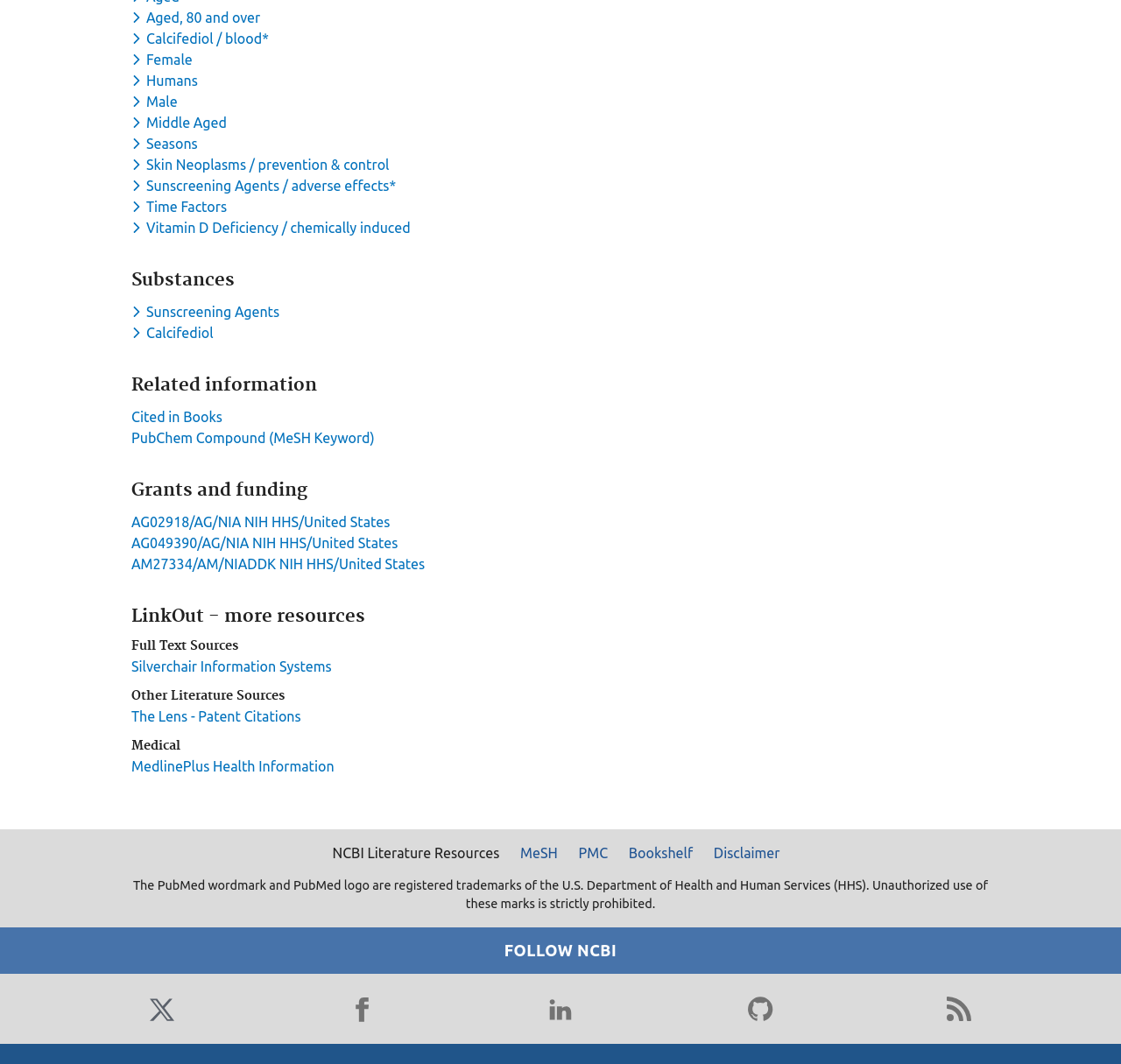Find the bounding box coordinates of the clickable region needed to perform the following instruction: "Follow NCBI on Twitter". The coordinates should be provided as four float numbers between 0 and 1, i.e., [left, top, right, bottom].

[0.129, 0.932, 0.16, 0.964]